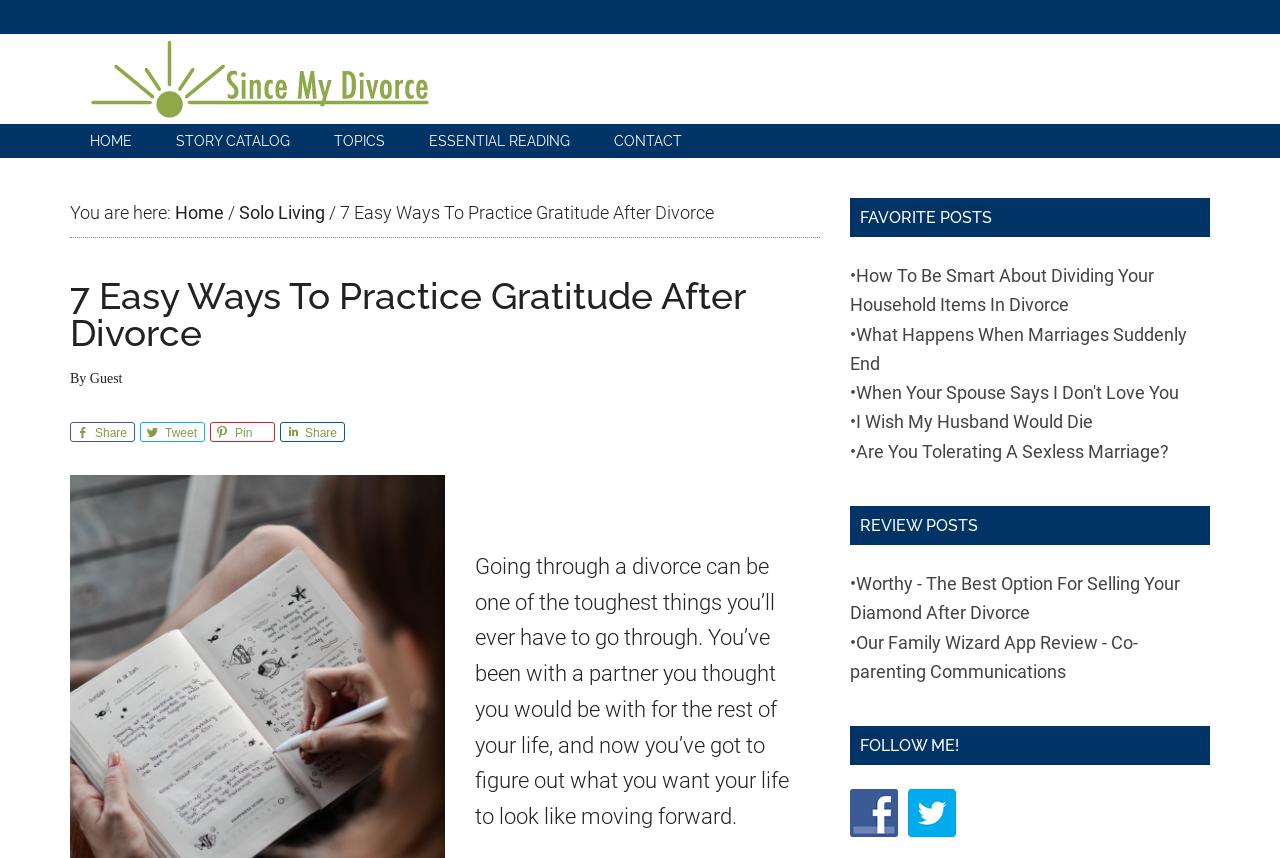Find the bounding box coordinates of the clickable area required to complete the following action: "Share via Facebook".

None